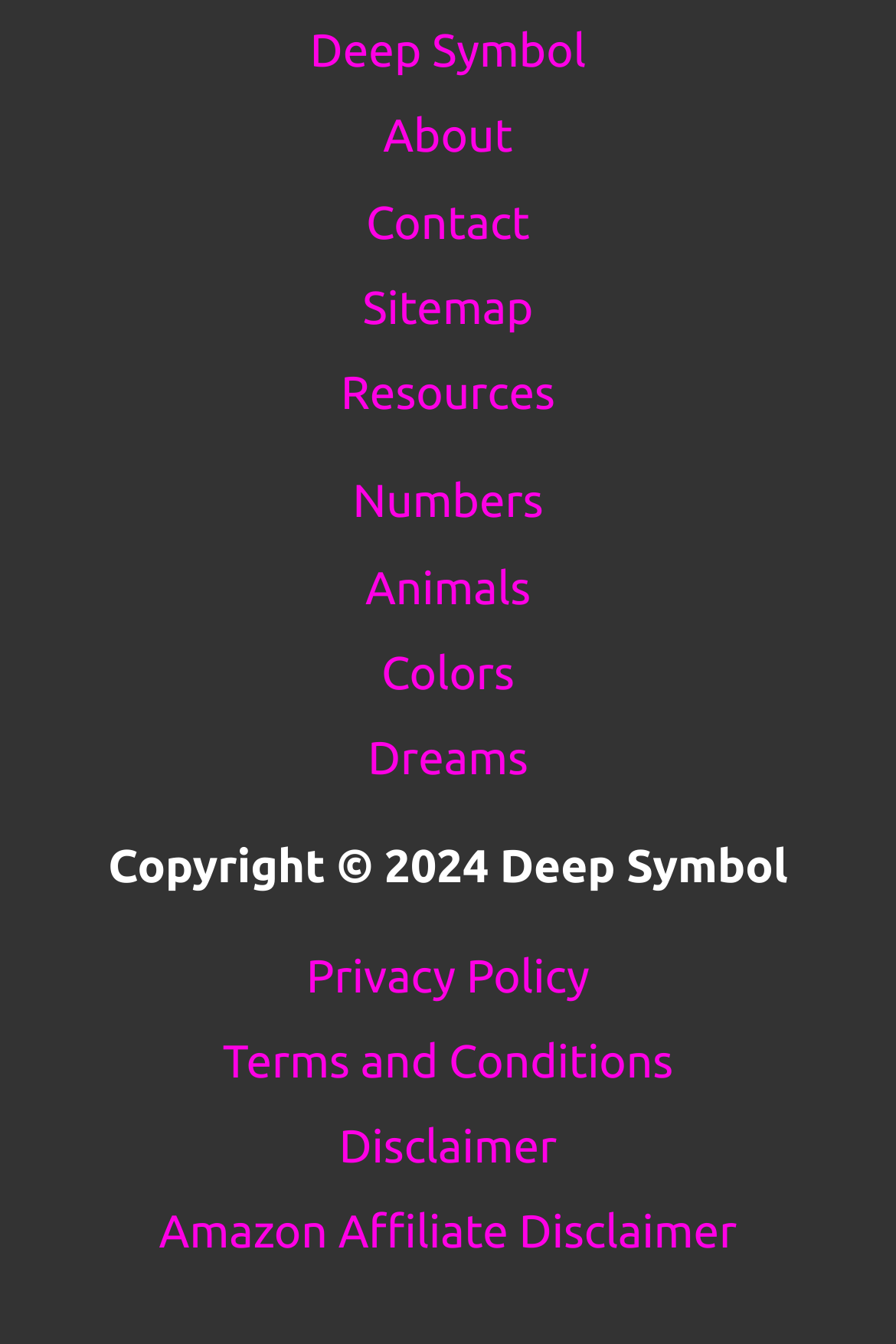Using the information in the image, could you please answer the following question in detail:
How many links are there in the first footer widget?

The first footer widget contains a navigation menu with four links, namely 'Numbers', 'Animals', 'Colors', and 'Dreams'.